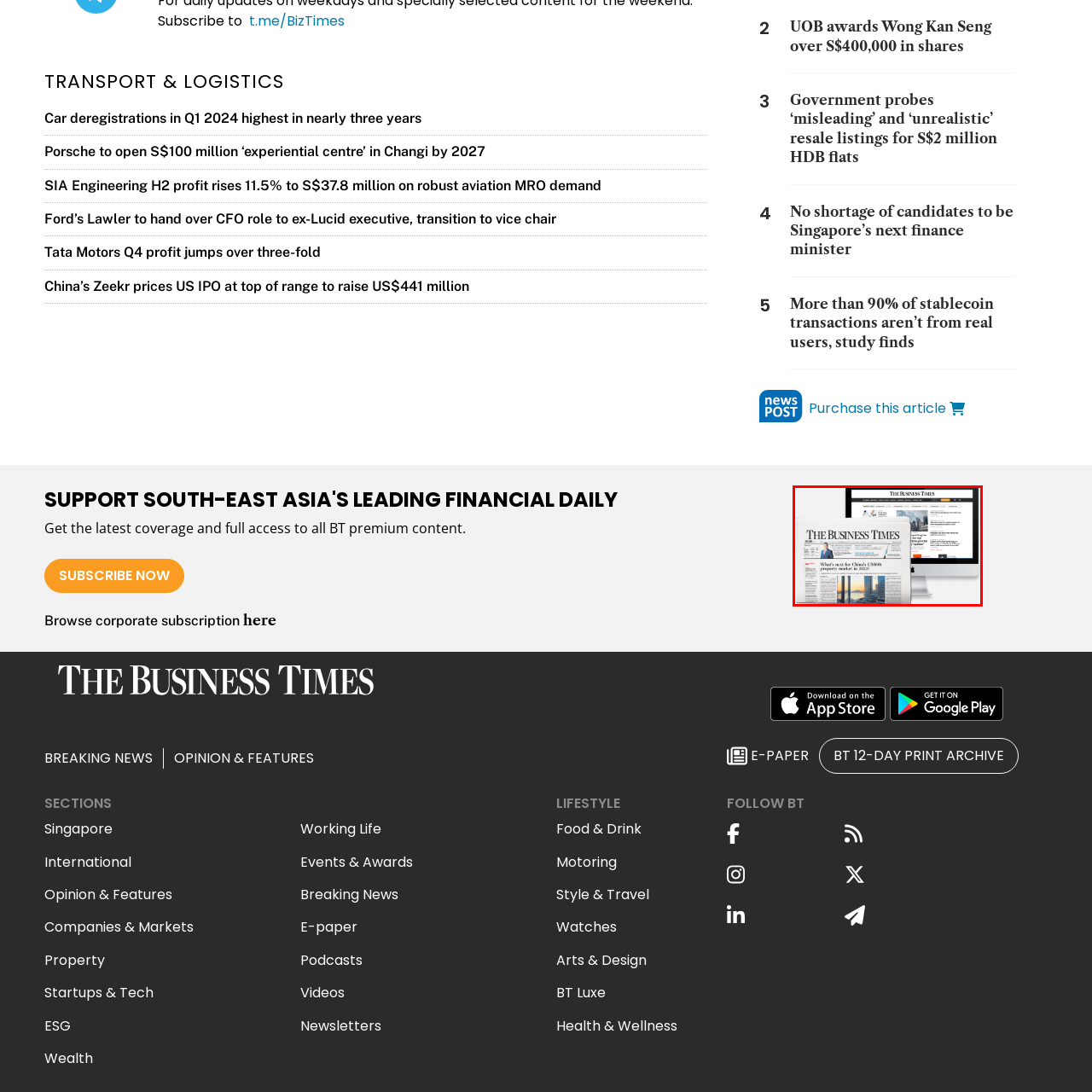Concentrate on the part of the image bordered in red, How many versions of the newspaper are shown? Answer concisely with a word or phrase.

Two